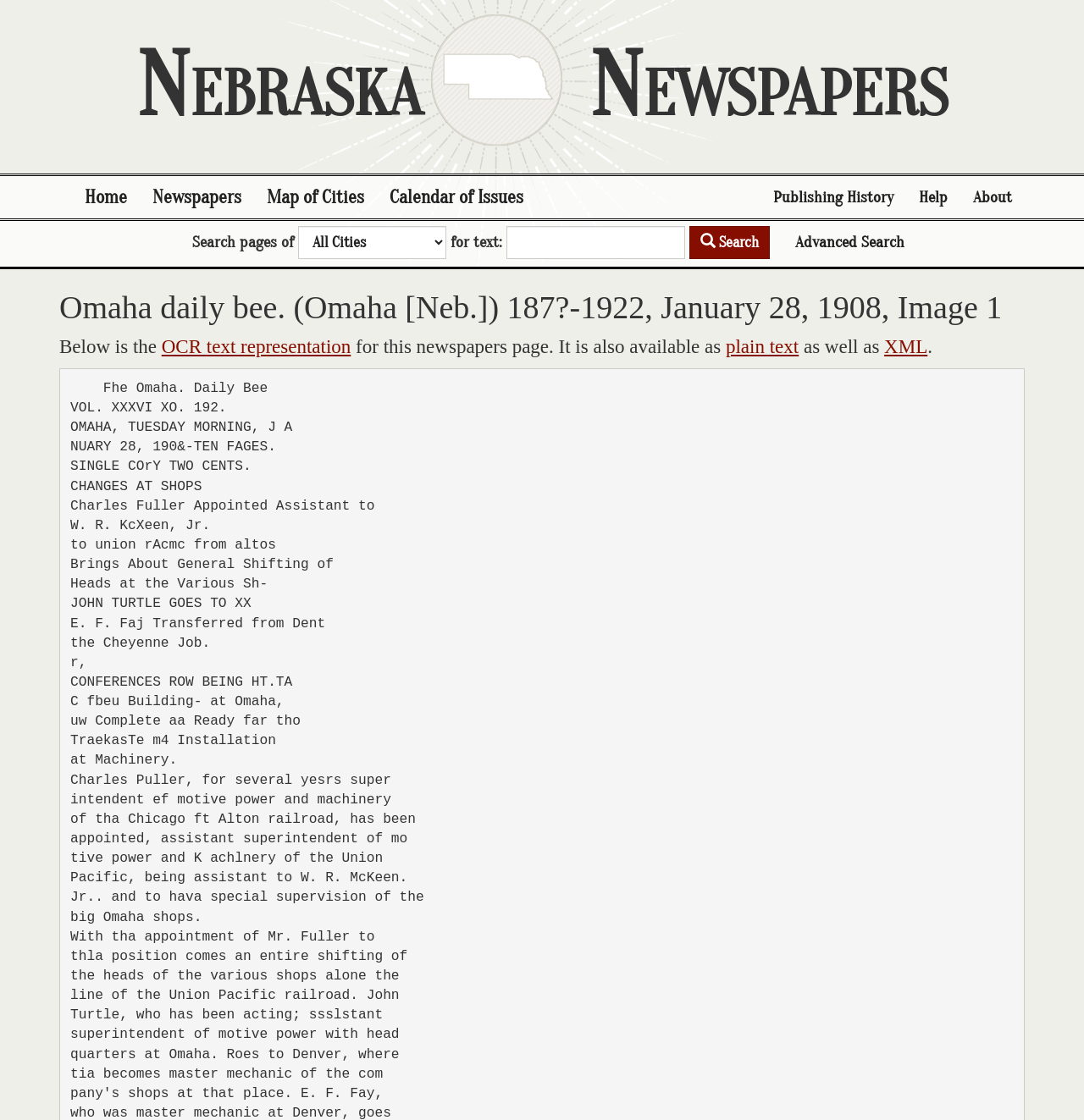Please indicate the bounding box coordinates for the clickable area to complete the following task: "Go to home page". The coordinates should be specified as four float numbers between 0 and 1, i.e., [left, top, right, bottom].

[0.066, 0.157, 0.129, 0.195]